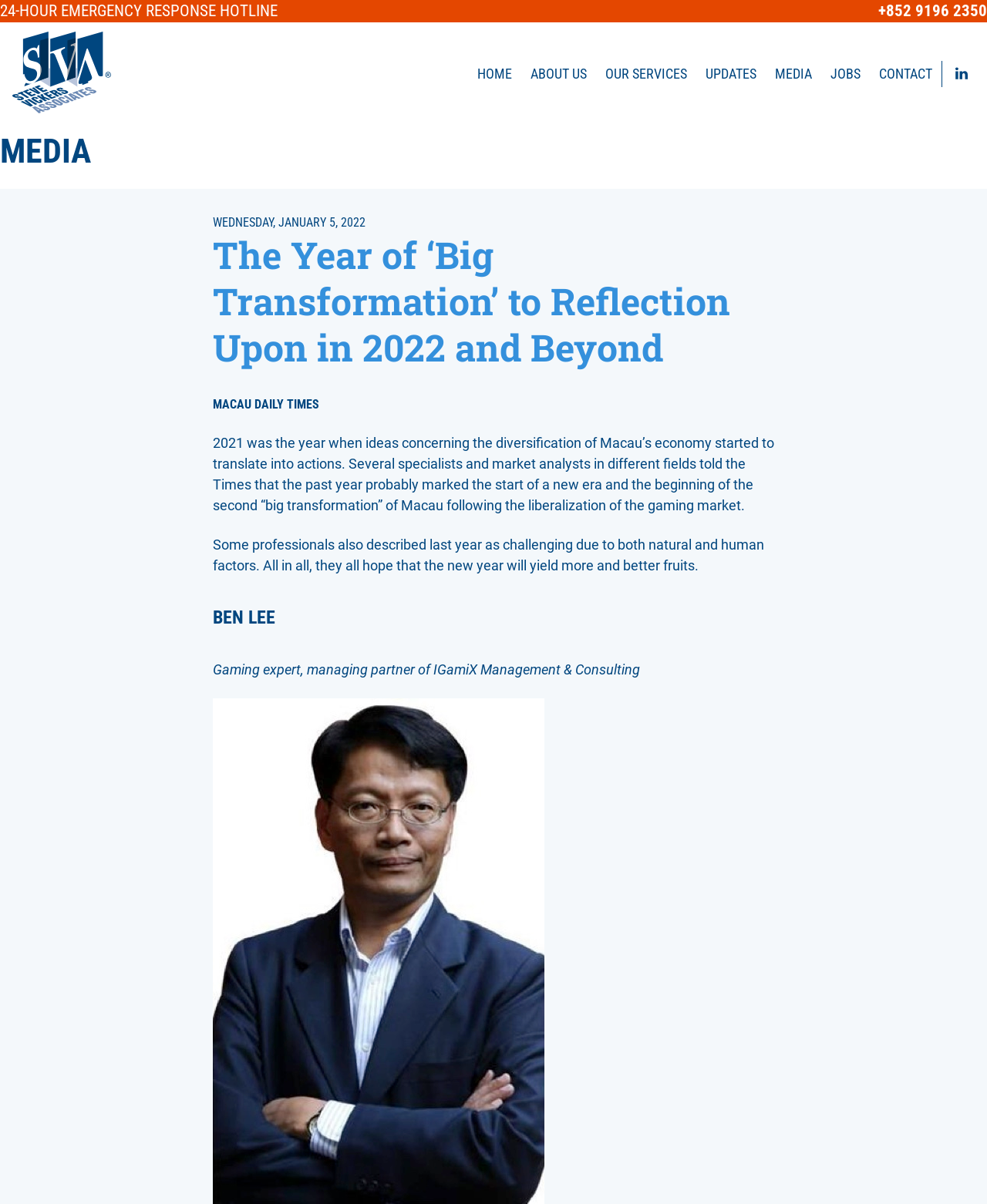Given the element description Home, identify the bounding box coordinates for the UI element on the webpage screenshot. The format should be (top-left x, top-left y, bottom-right x, bottom-right y), with values between 0 and 1.

[0.477, 0.05, 0.525, 0.072]